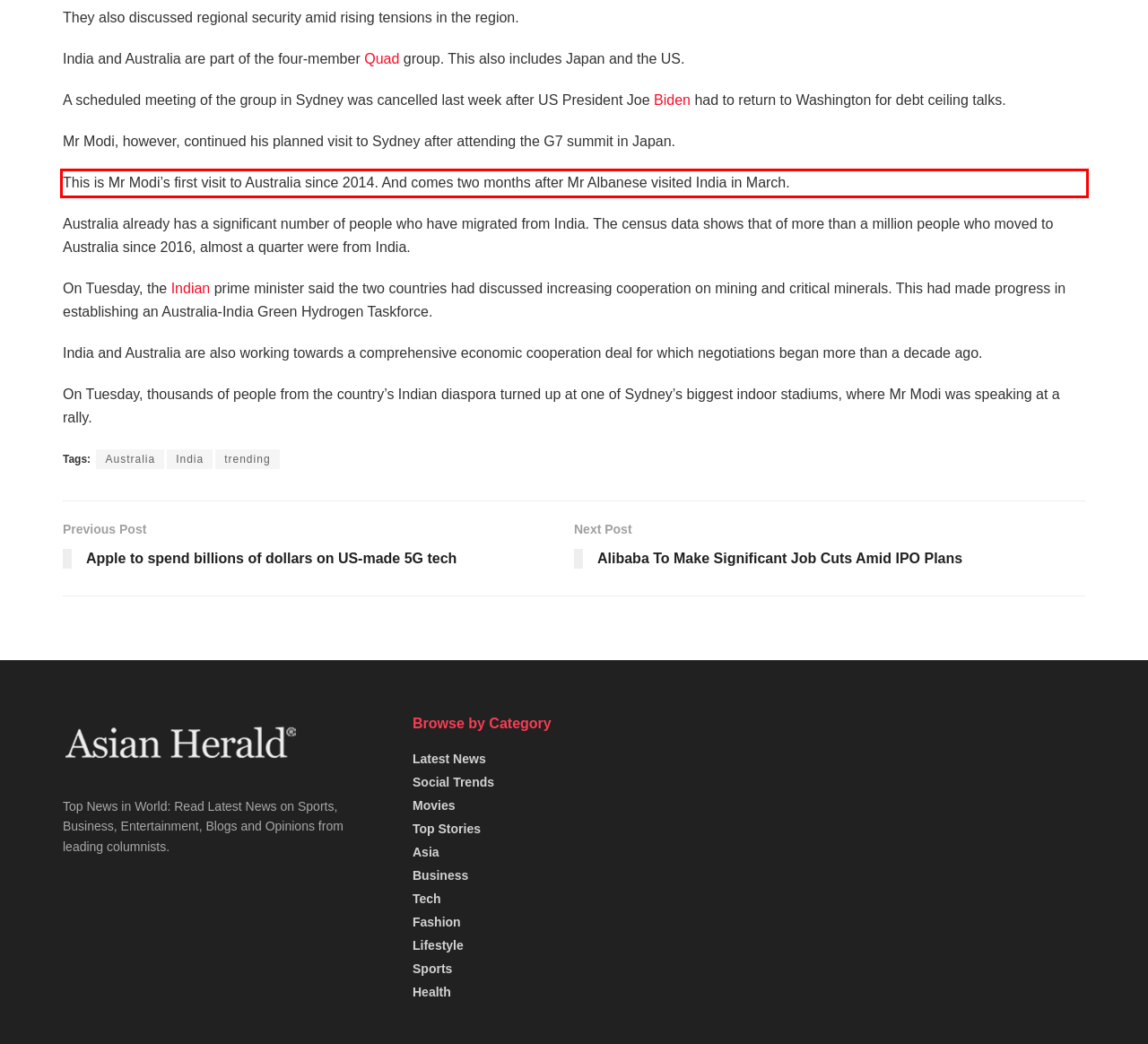You have a screenshot of a webpage with a red bounding box. Use OCR to generate the text contained within this red rectangle.

This is Mr Modi’s first visit to Australia since 2014. And comes two months after Mr Albanese visited India in March.